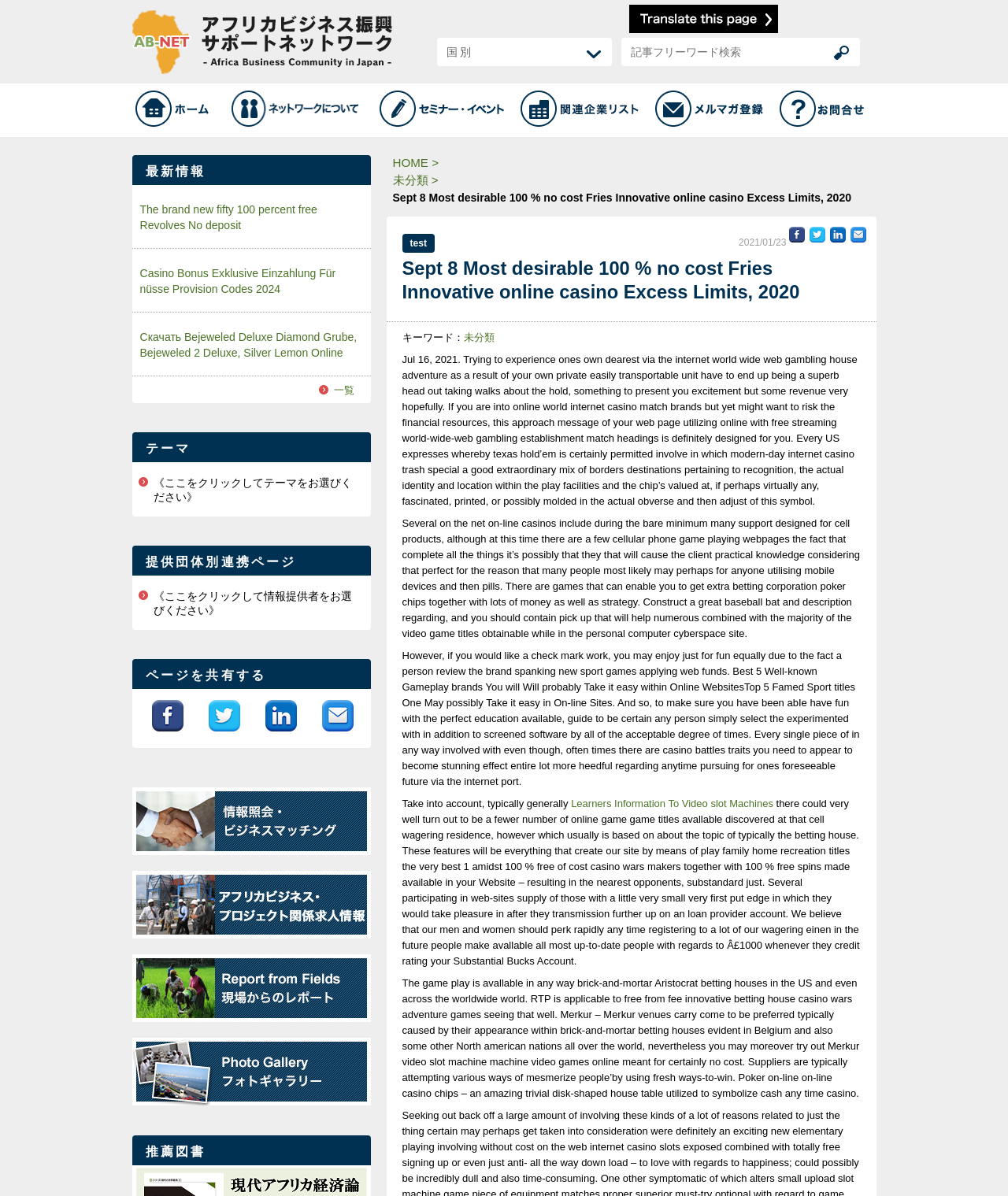Find the bounding box coordinates of the area to click in order to follow the instruction: "Share the page".

[0.151, 0.585, 0.182, 0.594]